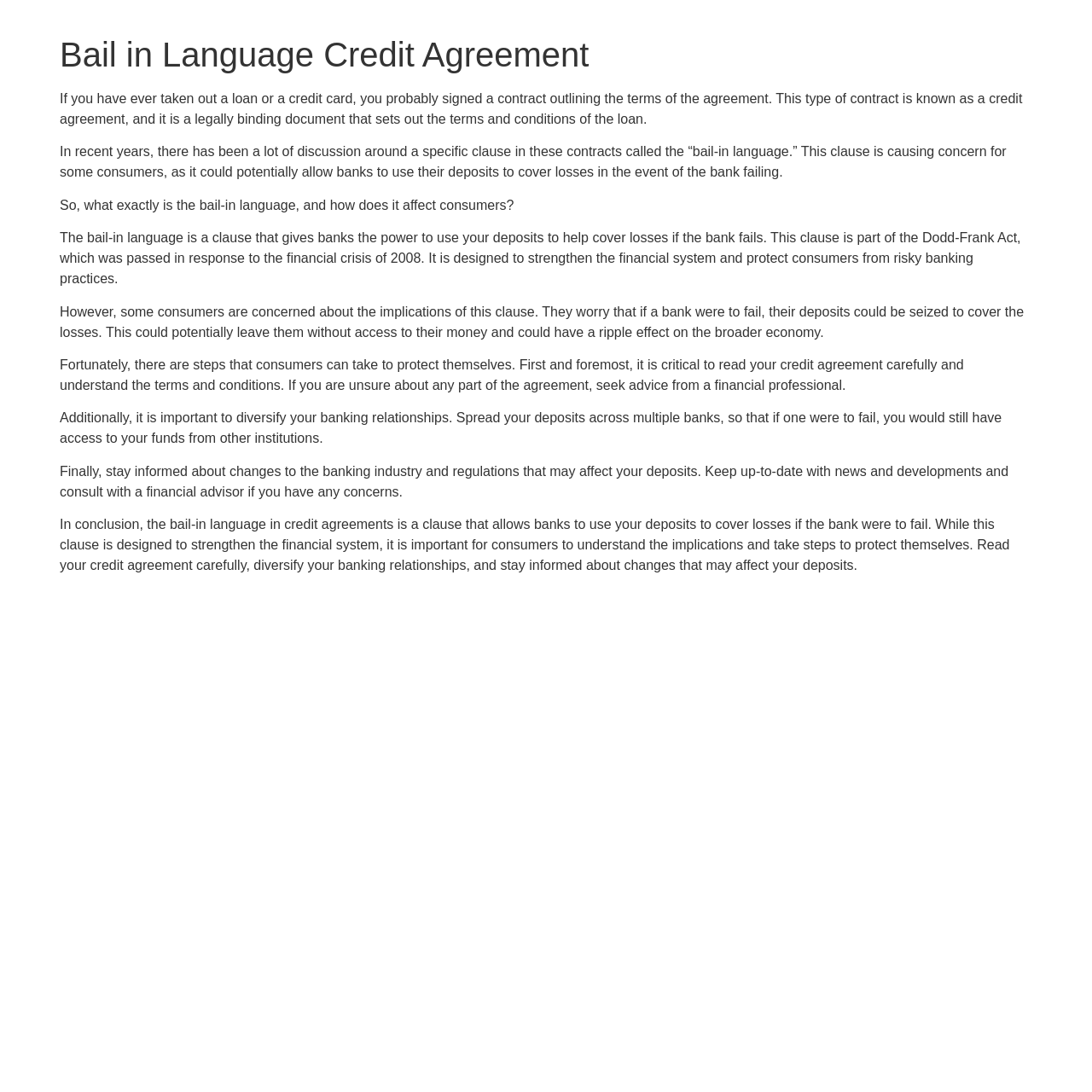What is a credit agreement?
Please provide a detailed and comprehensive answer to the question.

According to the webpage, a credit agreement is a legally binding document that sets out the terms and conditions of a loan. This is mentioned in the second paragraph of the webpage, which states 'If you have ever taken out a loan or a credit card, you probably signed a contract outlining the terms of the agreement. This type of contract is known as a credit agreement, and it is a legally binding document that sets out the terms and conditions of the loan.'